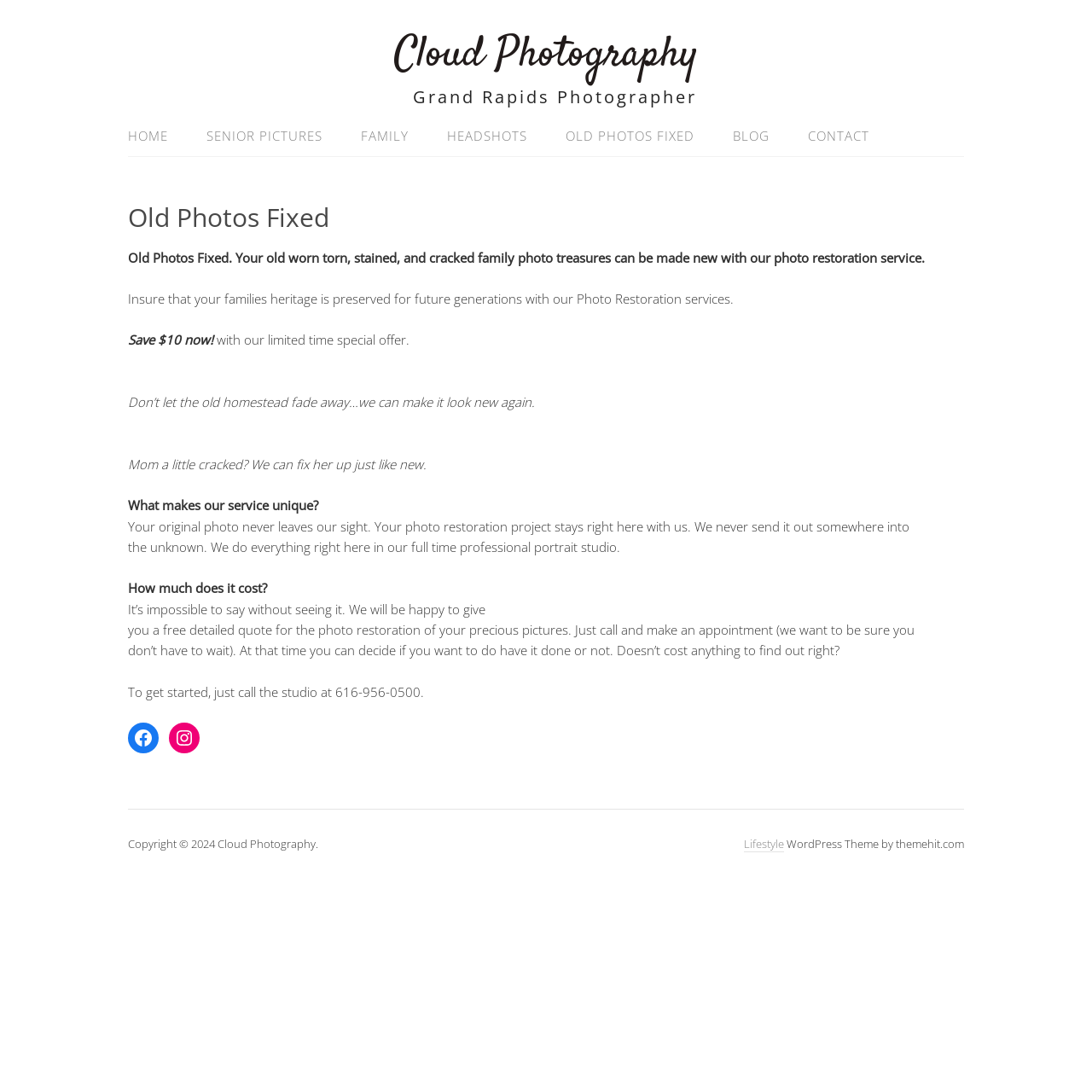Identify the bounding box coordinates for the element that needs to be clicked to fulfill this instruction: "Click on the 'CONTACT' link". Provide the coordinates in the format of four float numbers between 0 and 1: [left, top, right, bottom].

[0.724, 0.108, 0.796, 0.141]